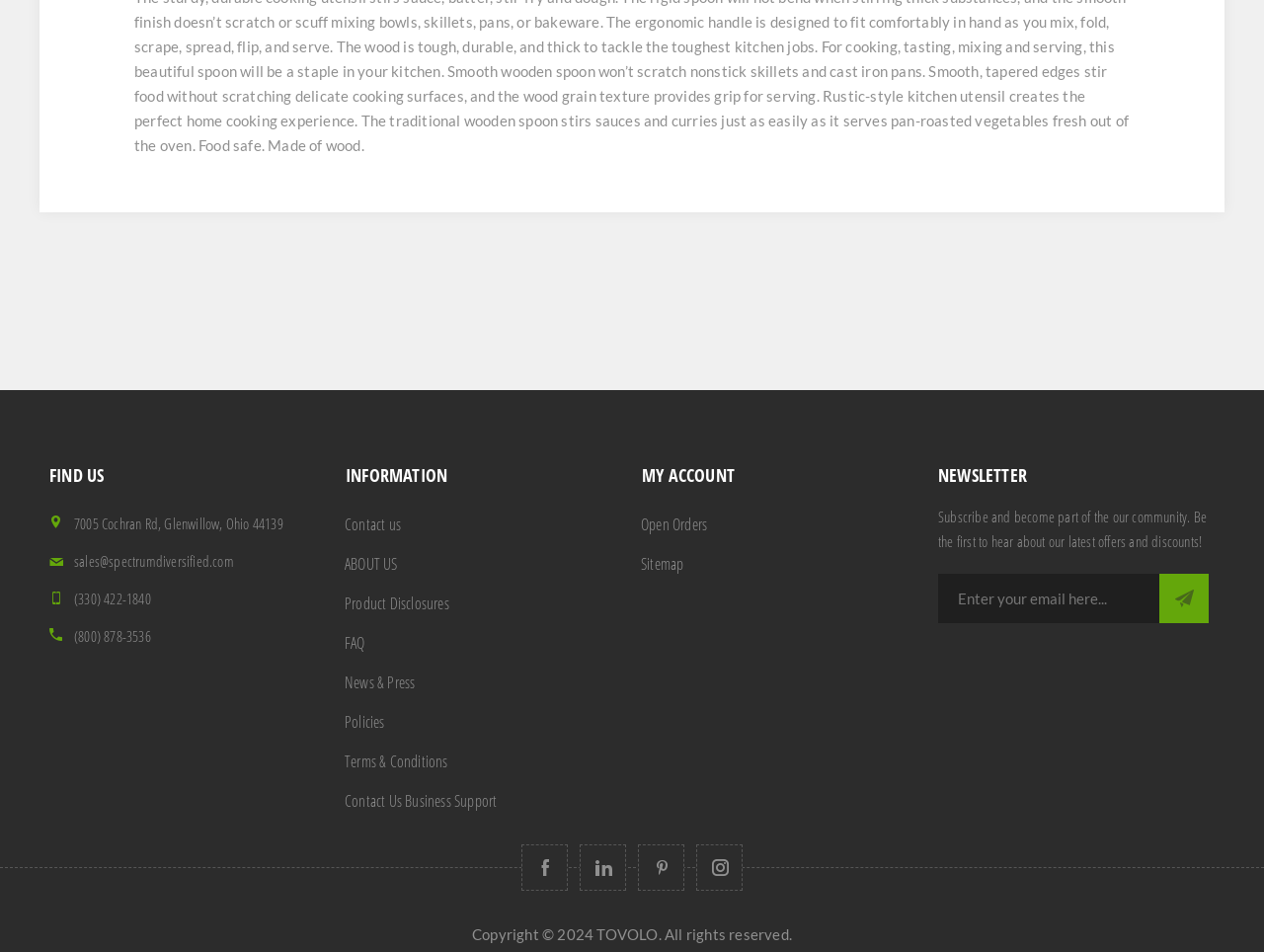Provide the bounding box coordinates for the UI element that is described by this text: "Advancements in Veterinary Diagnostic Tools". The coordinates should be in the form of four float numbers between 0 and 1: [left, top, right, bottom].

None